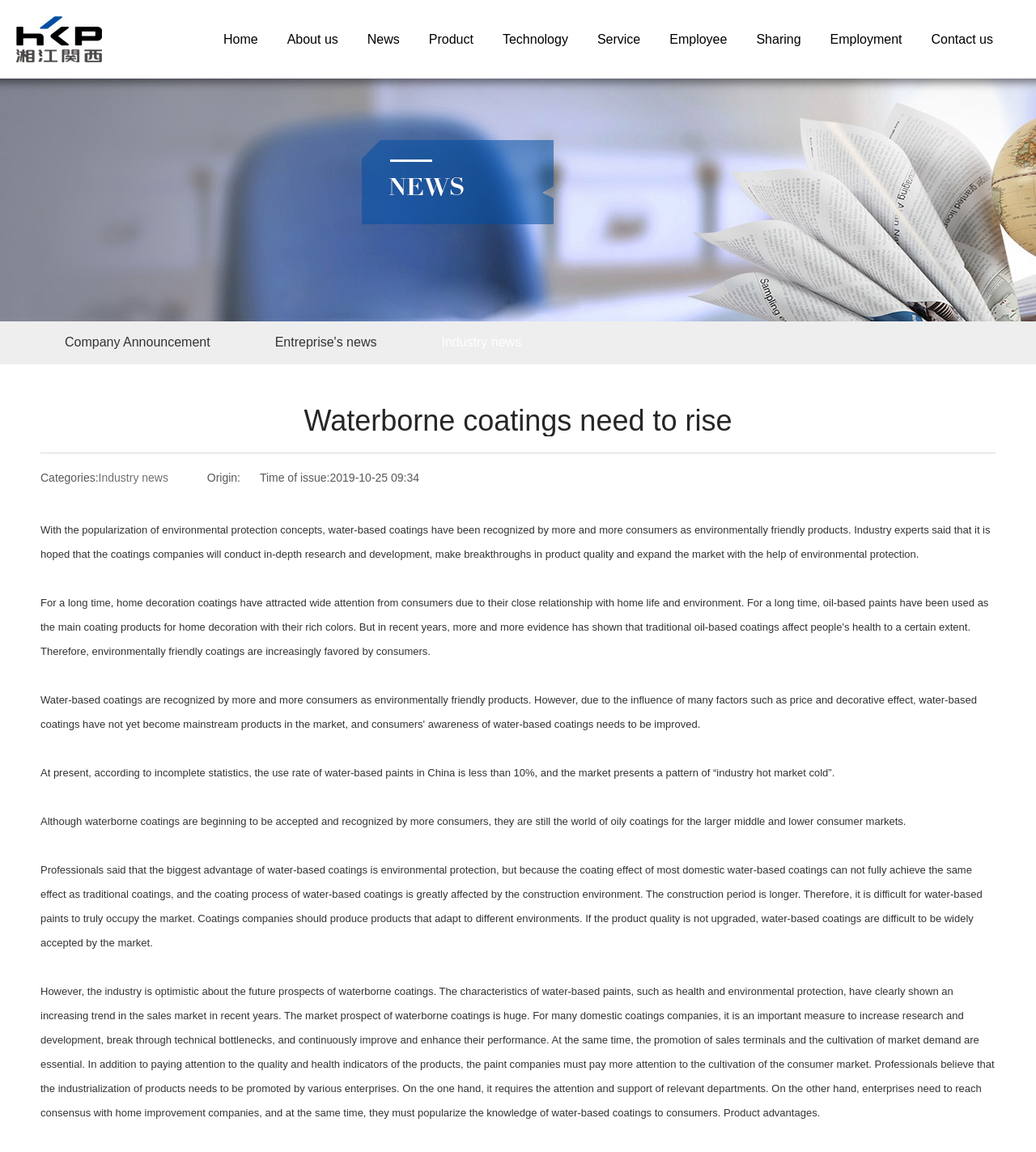Could you locate the bounding box coordinates for the section that should be clicked to accomplish this task: "Click About us".

[0.263, 0.006, 0.34, 0.062]